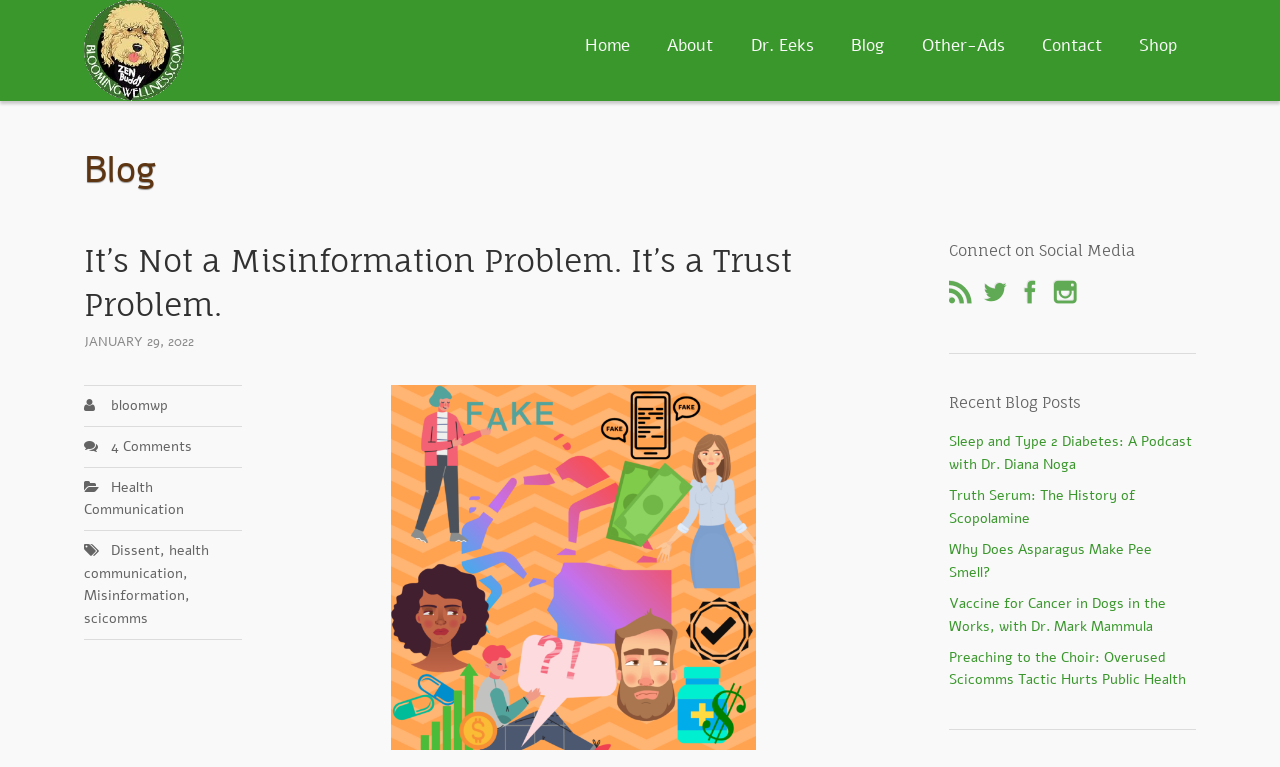Locate the bounding box coordinates of the area to click to fulfill this instruction: "read about Dr. Eeks". The bounding box should be presented as four float numbers between 0 and 1, in the order [left, top, right, bottom].

[0.572, 0.0, 0.65, 0.12]